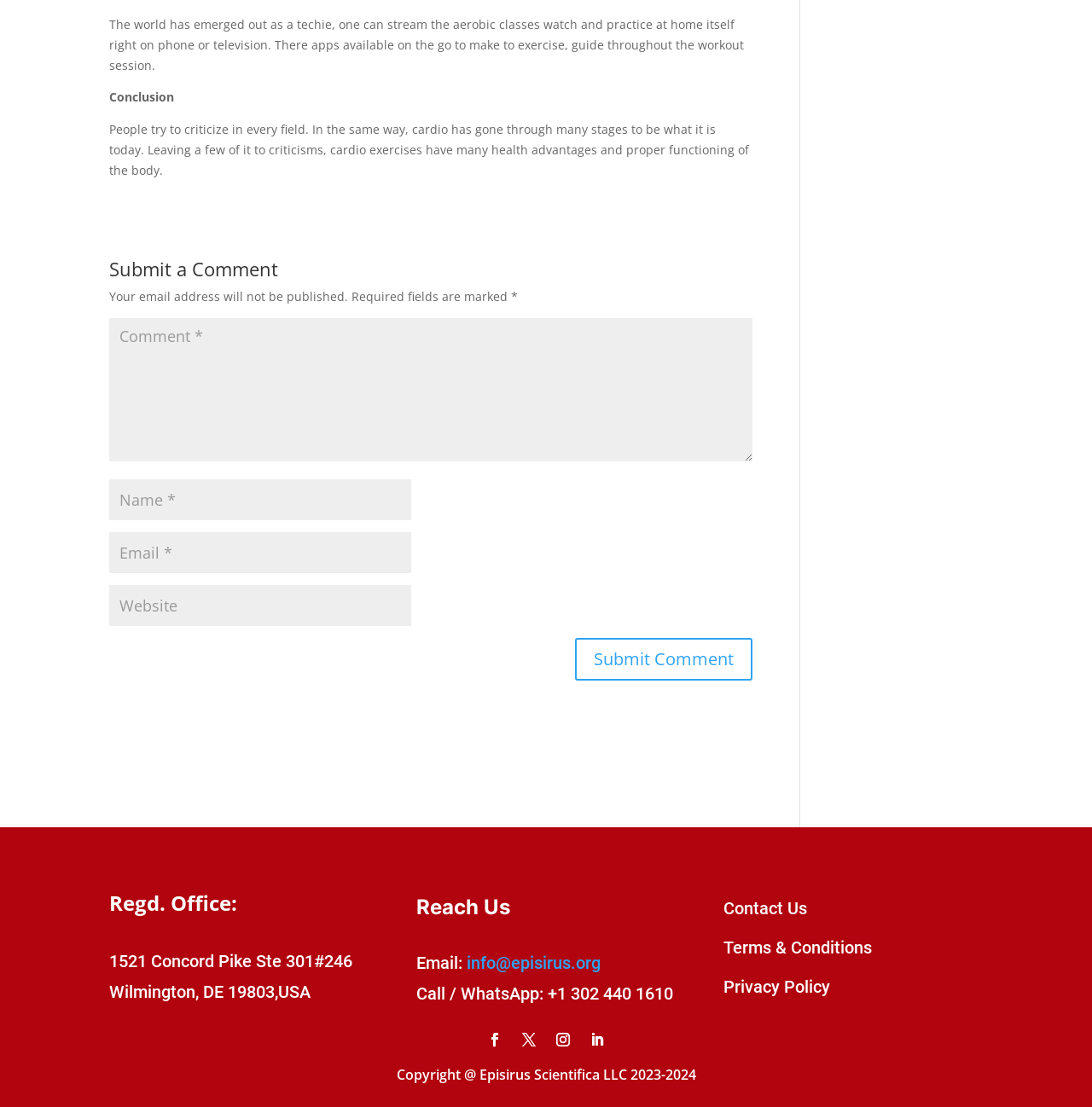Please respond to the question using a single word or phrase:
What is the company's copyright year?

2023-2024